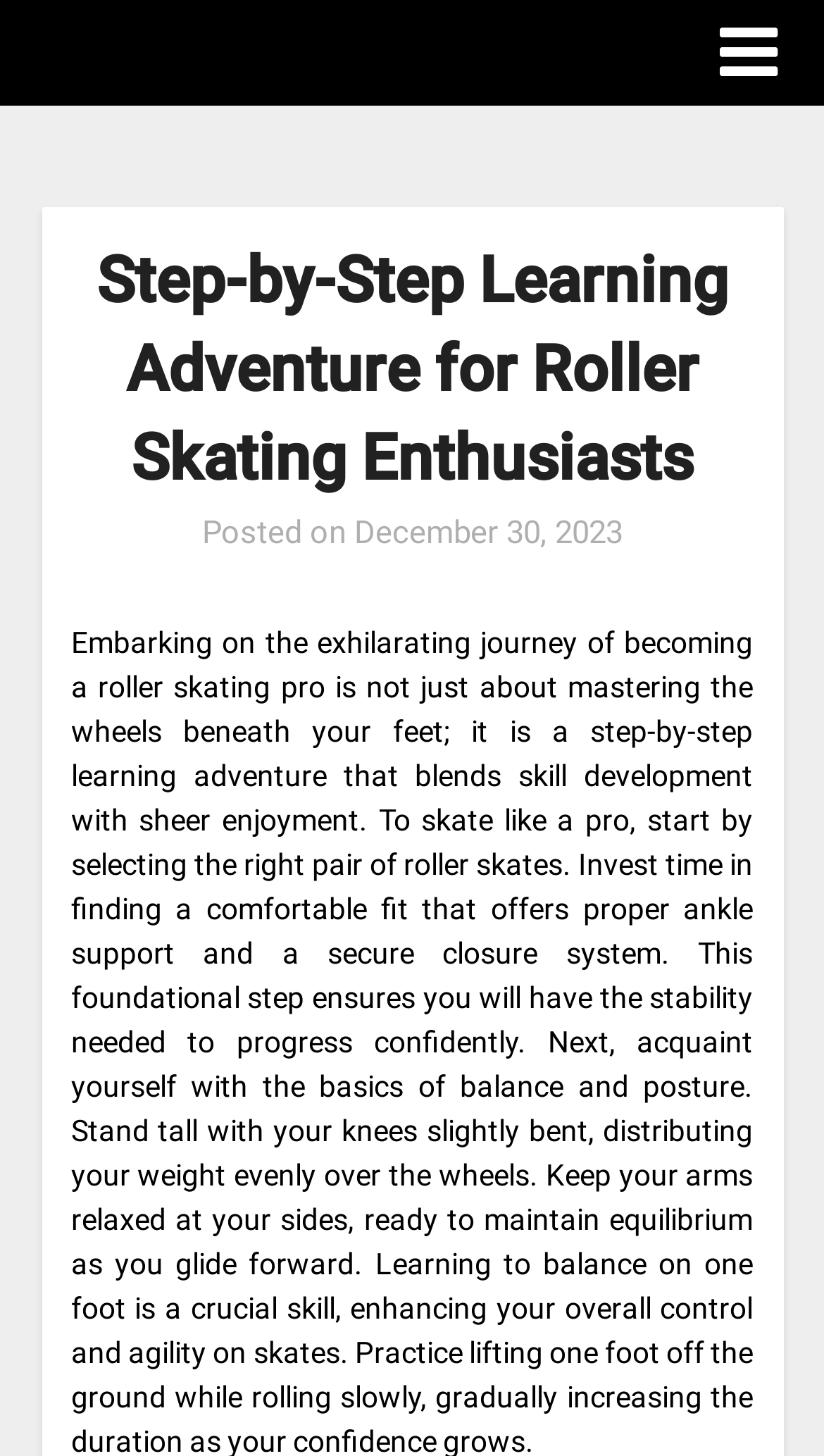Please use the details from the image to answer the following question comprehensively:
What is the category of the learning adventure?

I inferred the category of the learning adventure by looking at the header section of the webpage, where it says 'Step-by-Step Learning Adventure for Roller Skating Enthusiasts', indicating that the learning adventure is related to roller skating.